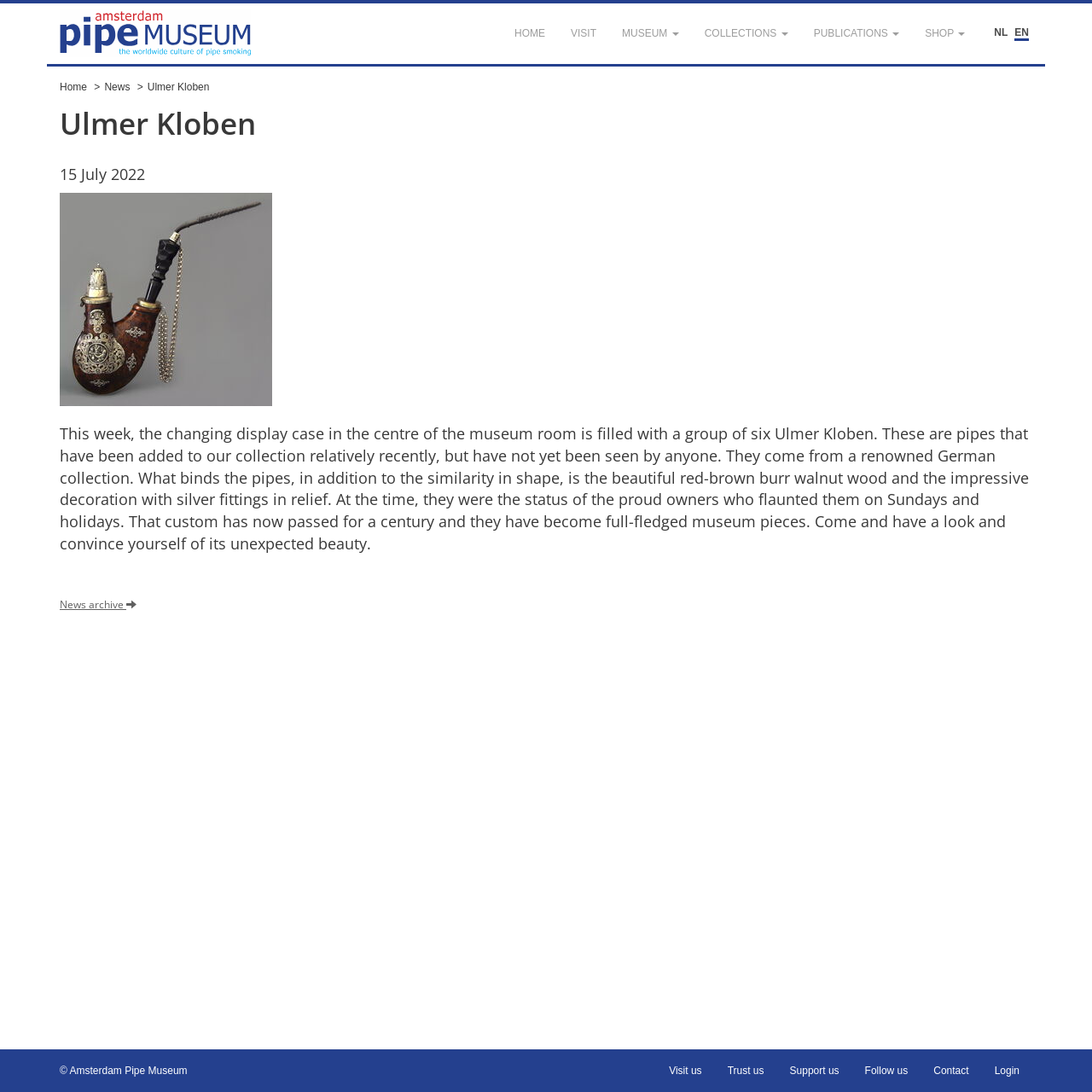How many social media links are there at the bottom of the page?
Answer the question using a single word or phrase, according to the image.

4